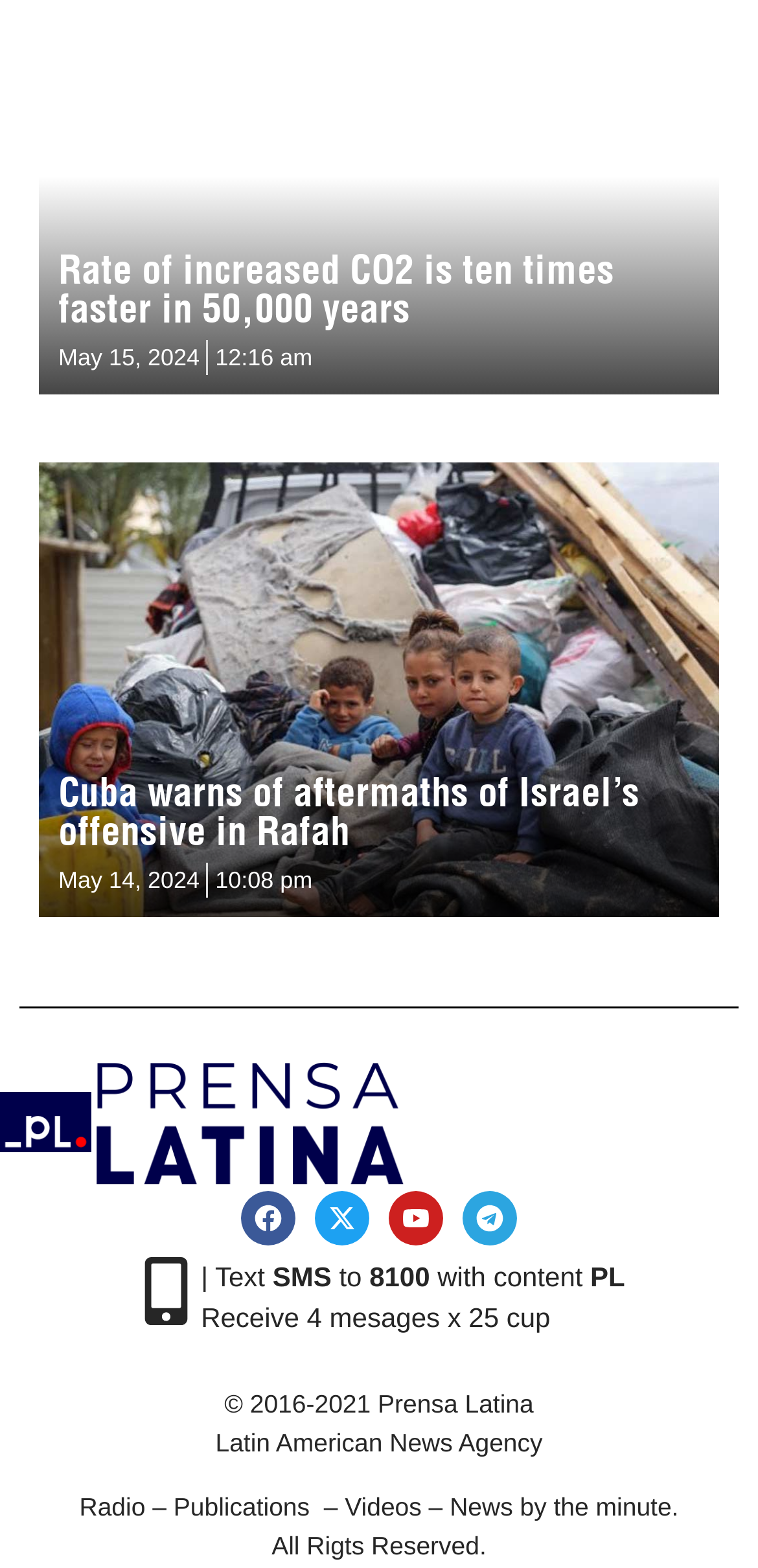How many news articles are displayed?
Please respond to the question with as much detail as possible.

I counted the number of headings with links, which are 'Rate of increased CO2 is ten times faster in 50,000 years' and 'Cuba warns of aftermaths of Israel’s offensive in Rafah'. These two headings are likely to be news articles.